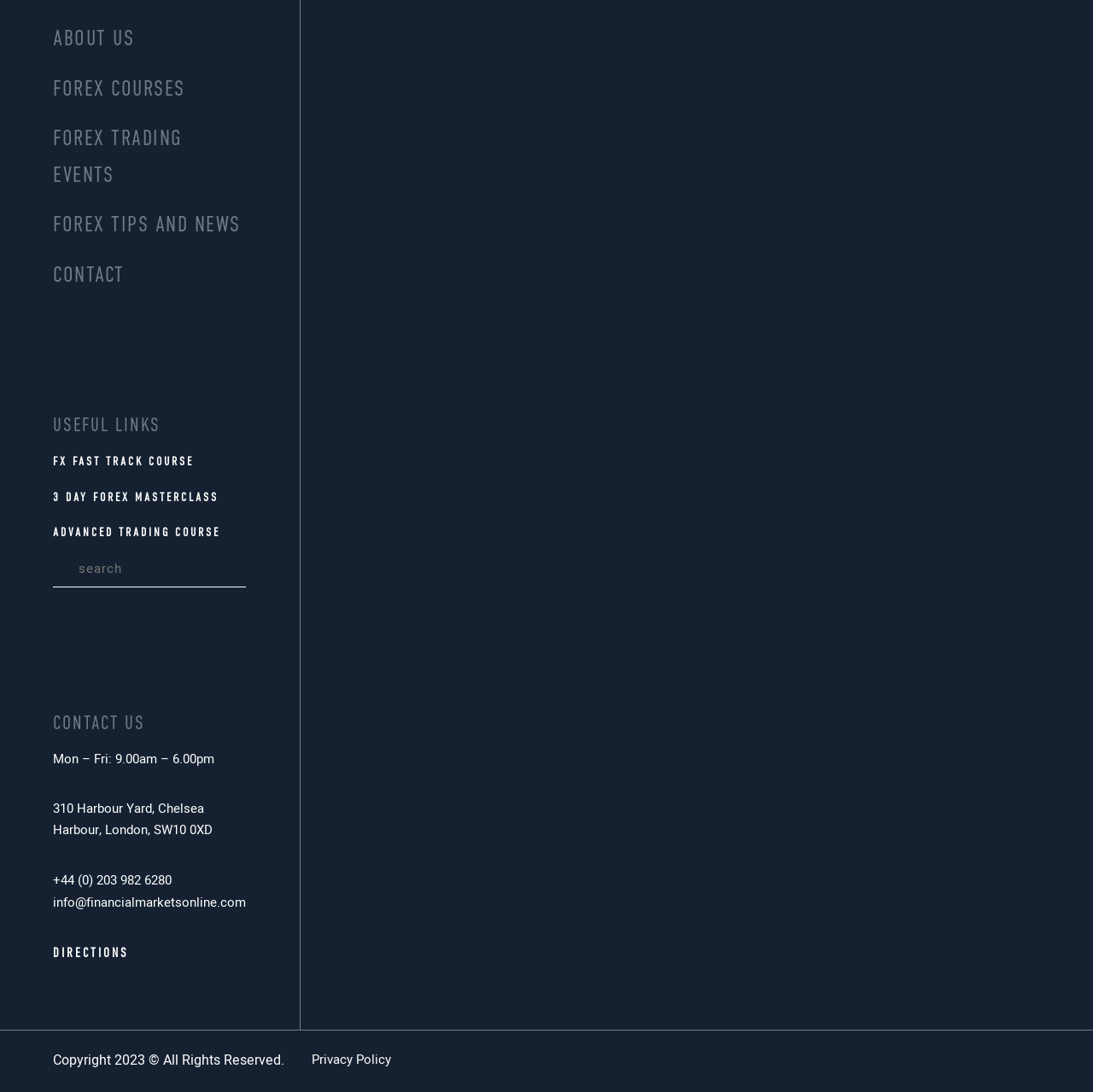Could you determine the bounding box coordinates of the clickable element to complete the instruction: "View FOREX COURSES"? Provide the coordinates as four float numbers between 0 and 1, i.e., [left, top, right, bottom].

[0.049, 0.069, 0.169, 0.096]